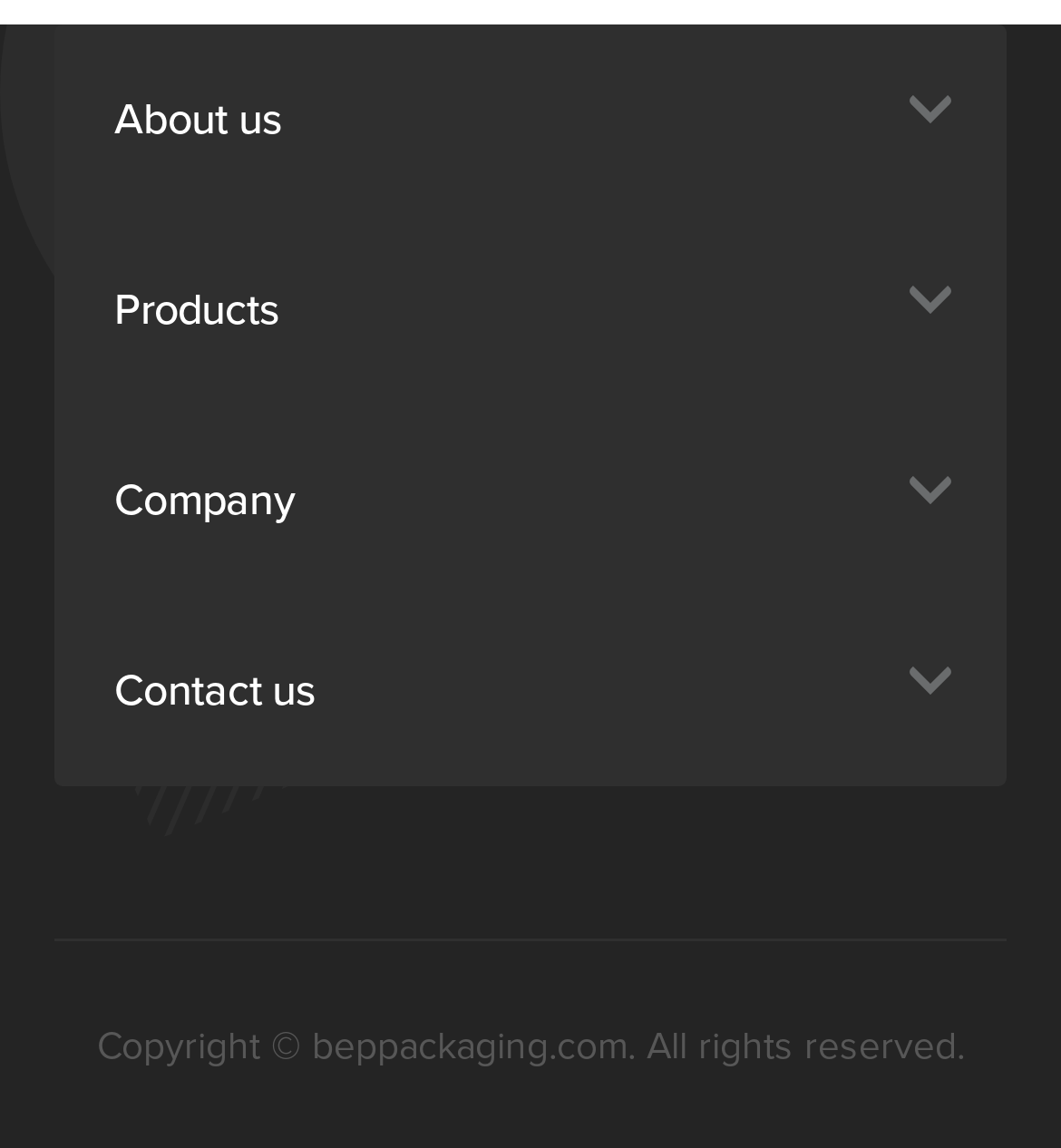What is the copyright information?
Using the image, elaborate on the answer with as much detail as possible.

The copyright information can be found by reading the StaticText element at the bottom of the page with the content 'Copyright © beppackaging.com. All rights reserved'.